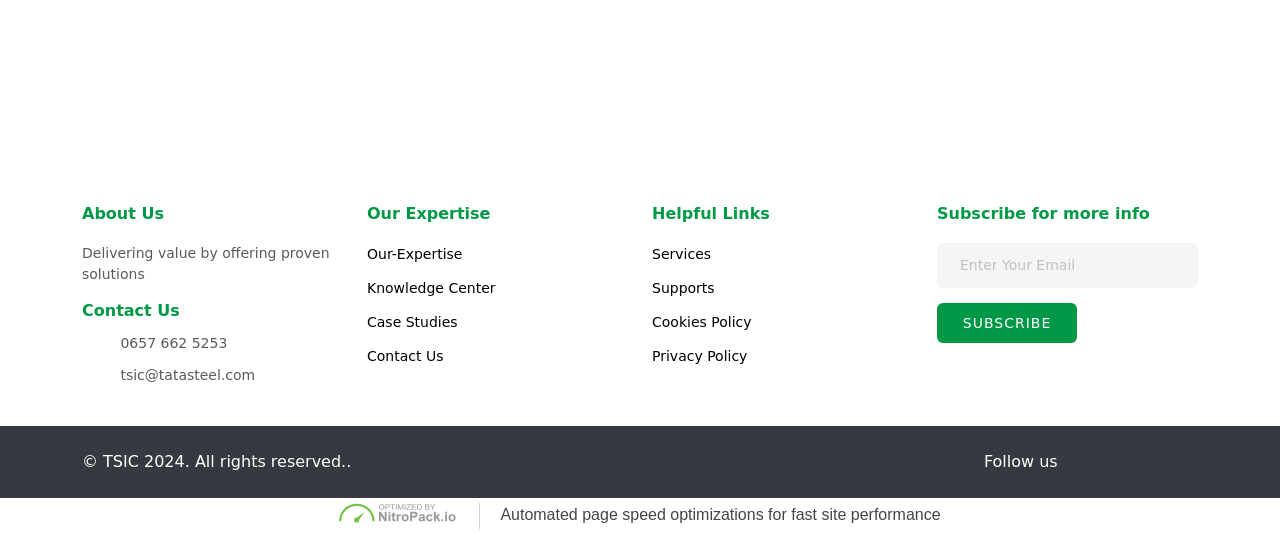Find the bounding box coordinates for the element that must be clicked to complete the instruction: "Follow us on Facebook". The coordinates should be four float numbers between 0 and 1, indicated as [left, top, right, bottom].

[0.836, 0.848, 0.852, 0.884]